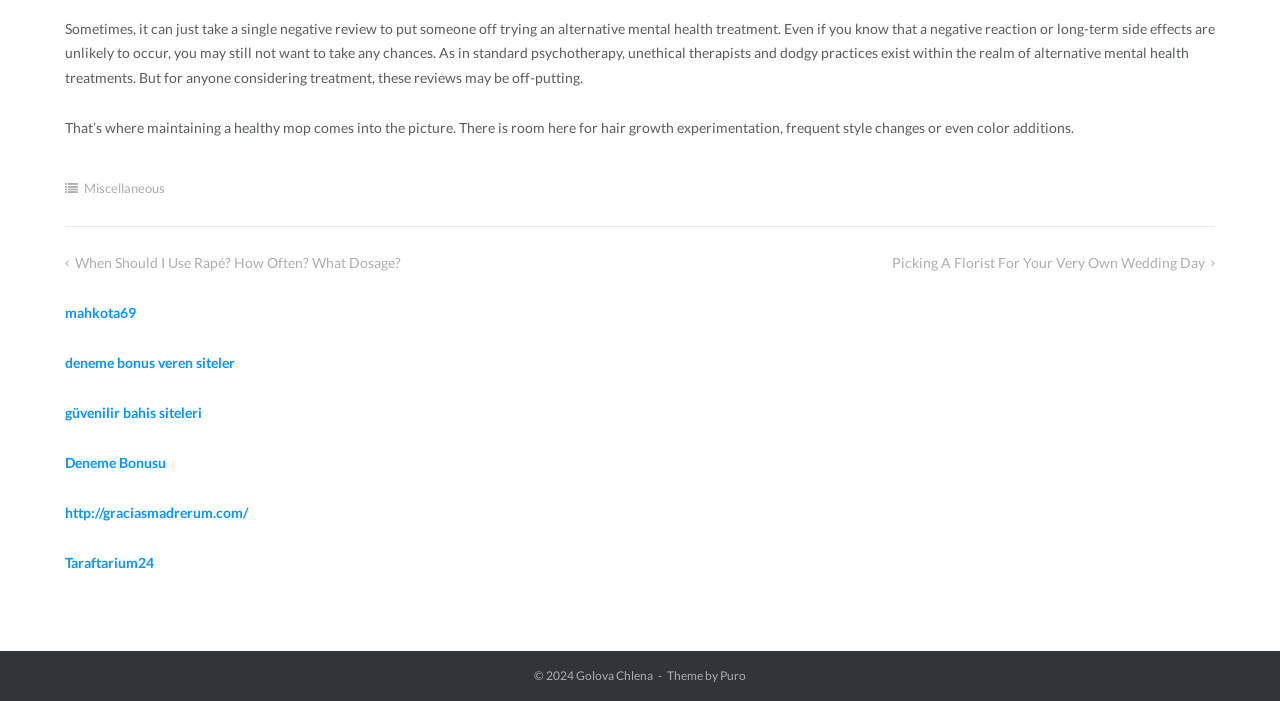Identify the coordinates of the bounding box for the element that must be clicked to accomplish the instruction: "Click on the link 'When Should I Use Rapé? How Often? What Dosage?'".

[0.051, 0.363, 0.313, 0.387]